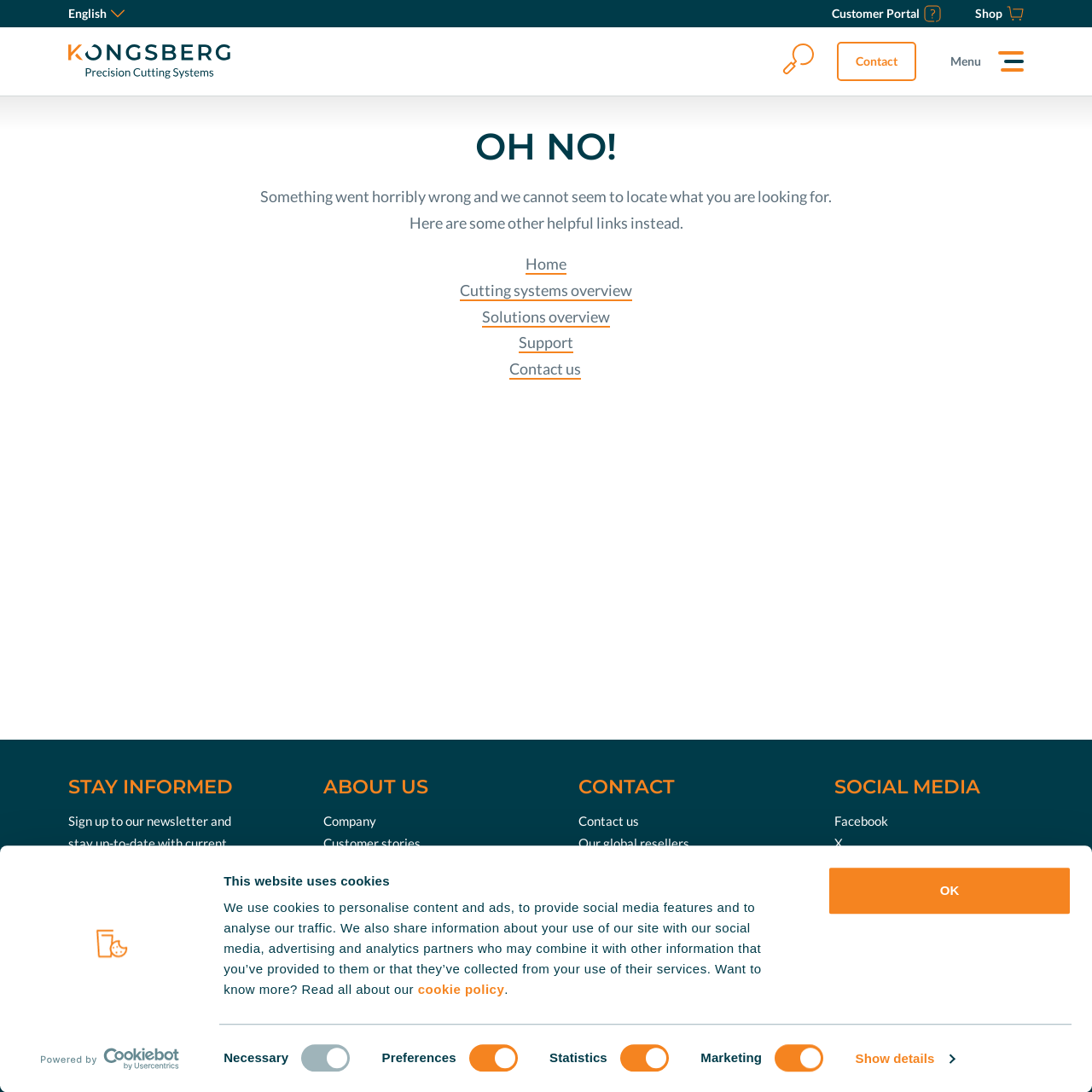Determine the bounding box coordinates of the clickable element to complete this instruction: "Sign up to the newsletter". Provide the coordinates in the format of four float numbers between 0 and 1, [left, top, right, bottom].

[0.062, 0.861, 0.166, 0.894]